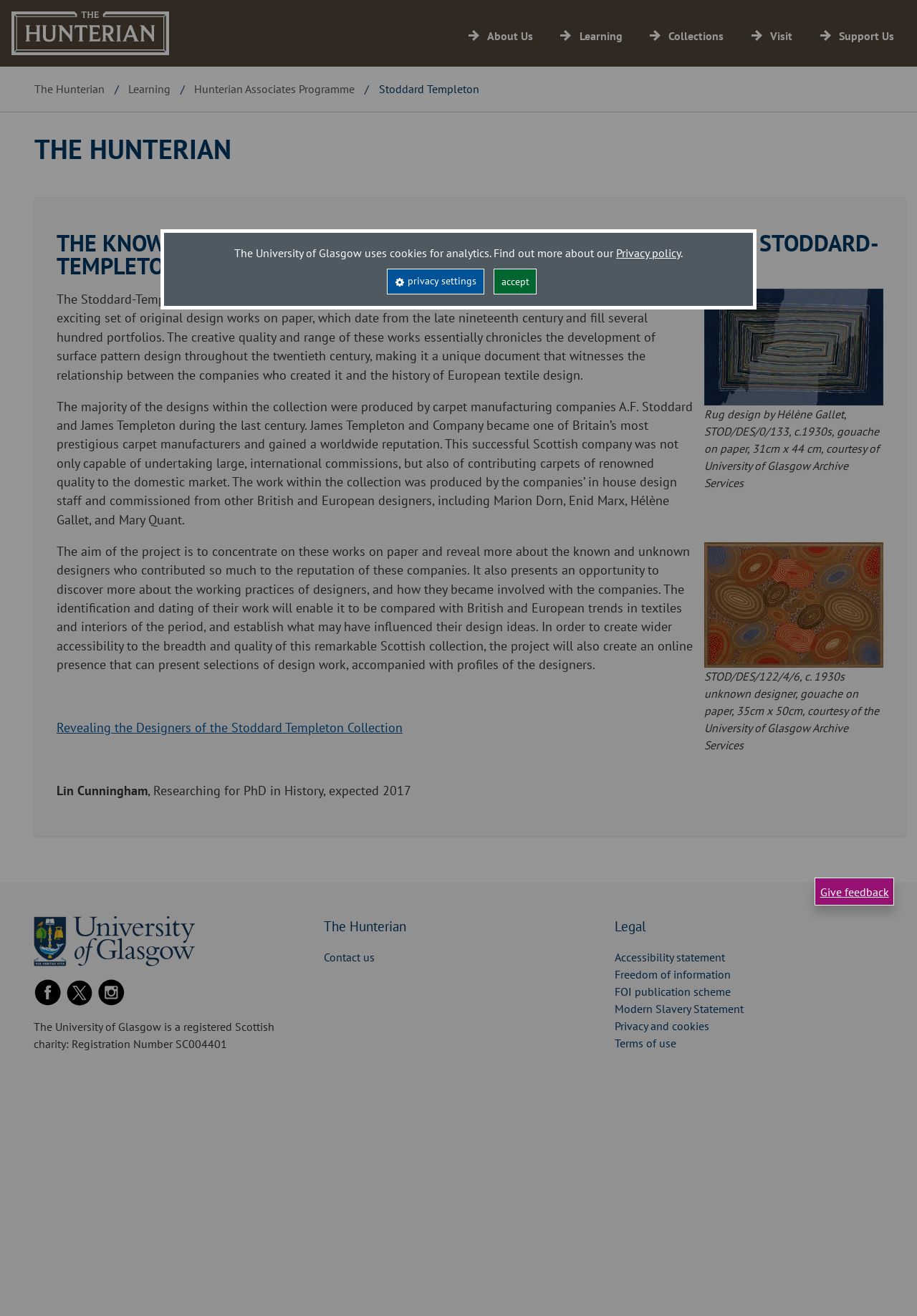Please identify the coordinates of the bounding box that should be clicked to fulfill this instruction: "Read more about the 'Hunterian Associates Programme'".

[0.212, 0.062, 0.387, 0.073]